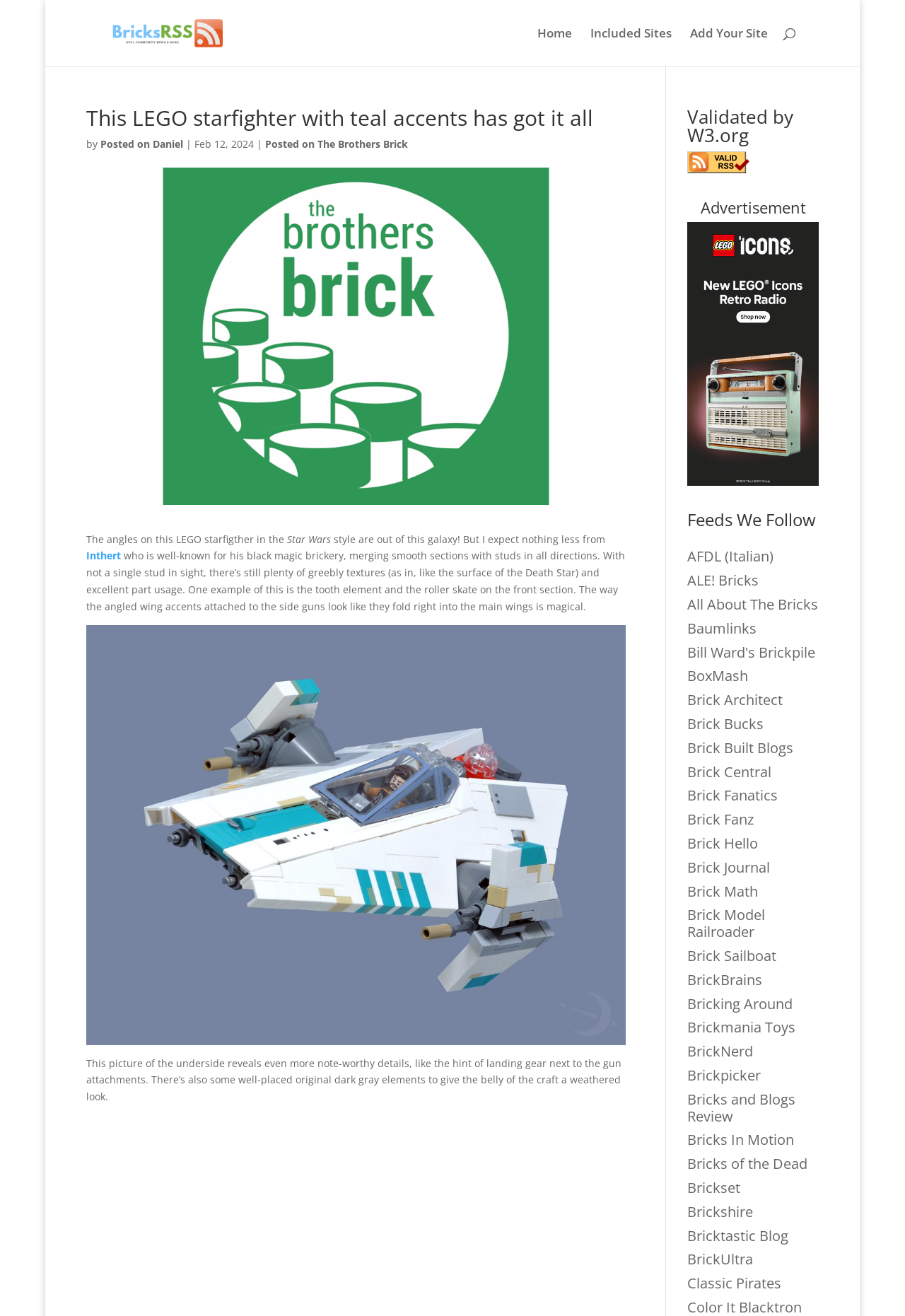Use one word or a short phrase to answer the question provided: 
What is the name of the LEGO starfighter?

Teal 4 - Skylark